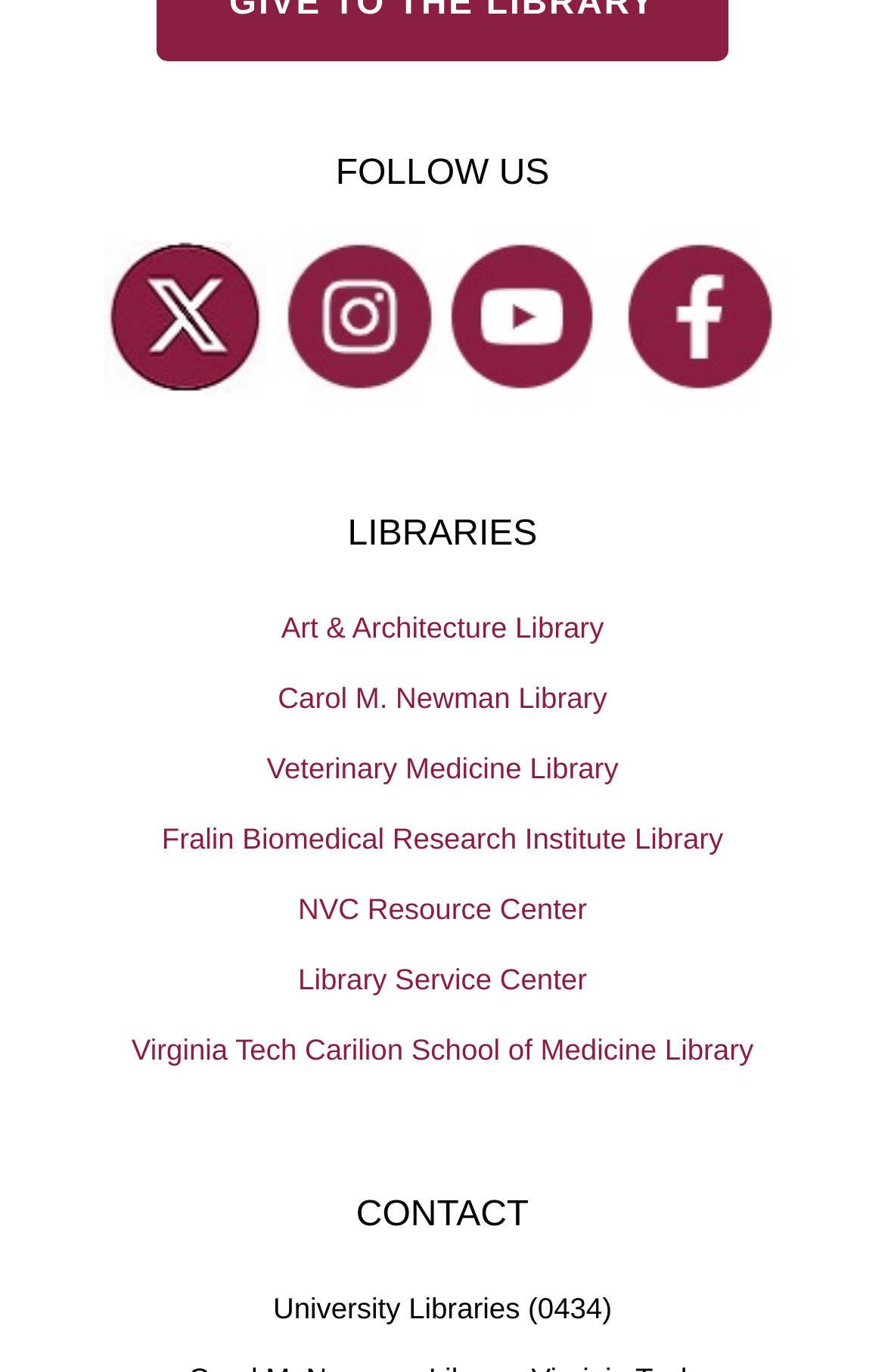How many headings are on the page? Using the information from the screenshot, answer with a single word or phrase.

3